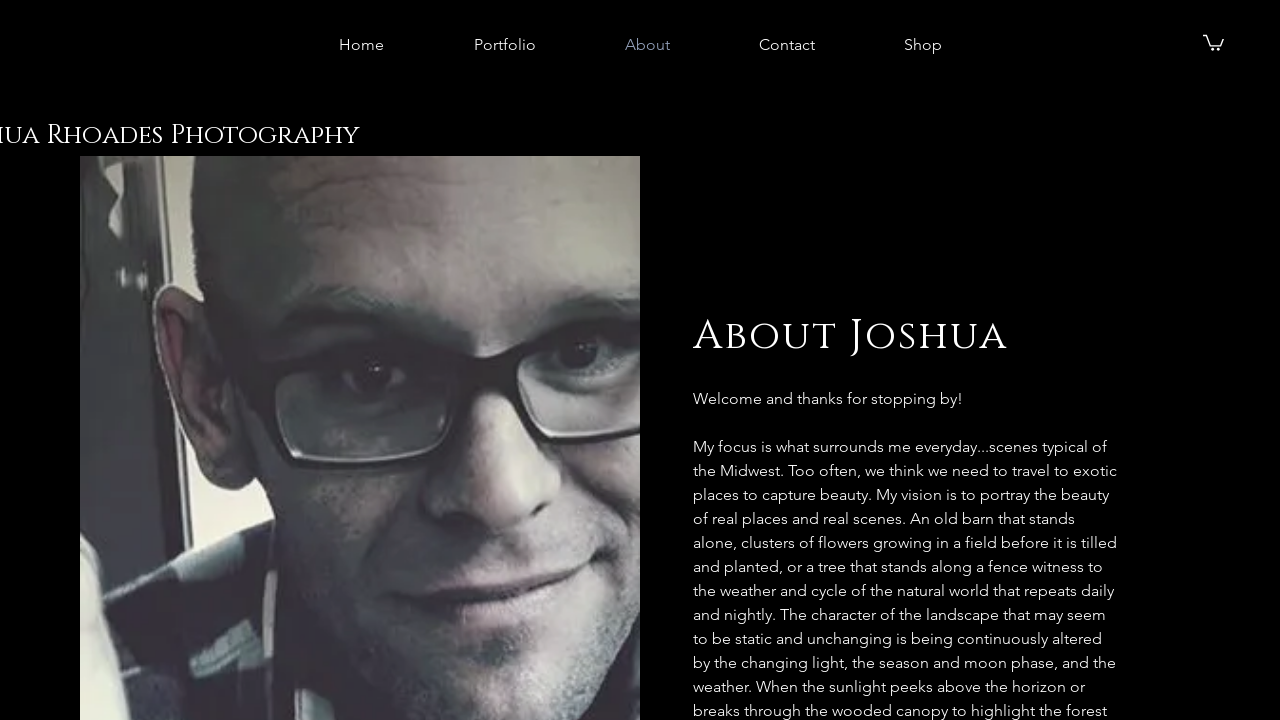How many navigation links are there?
Please look at the screenshot and answer using one word or phrase.

5